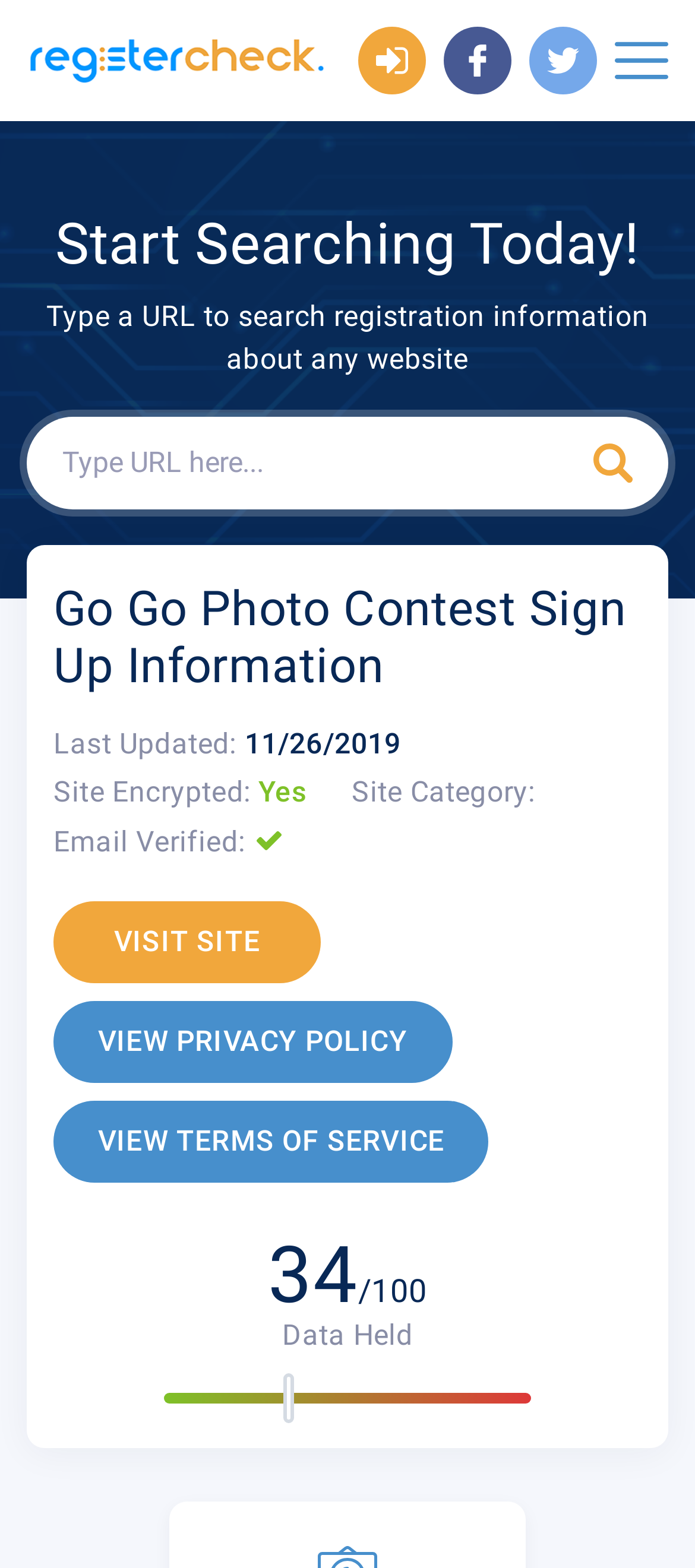Using the element description provided, determine the bounding box coordinates in the format (top-left x, top-left y, bottom-right x, bottom-right y). Ensure that all values are floating point numbers between 0 and 1. Element description: December 2021

None